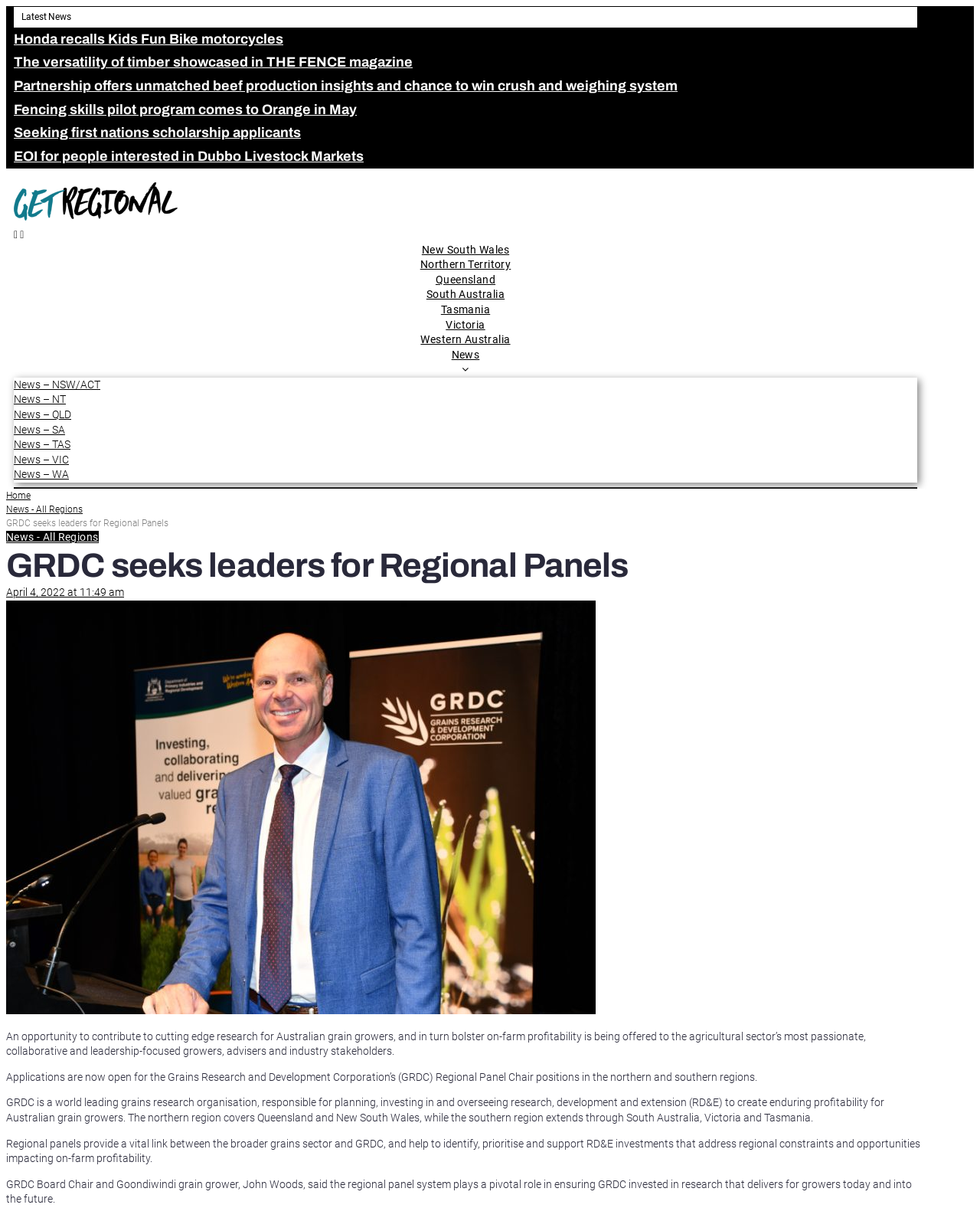What is the main topic of the webpage?
Please give a detailed answer to the question using the information shown in the image.

Based on the webpage content, I can see that the main topic is about GRDC seeking leaders for Regional Panels, which is a opportunity for Australian grain growers to contribute to cutting edge research and bolster on-farm profitability.